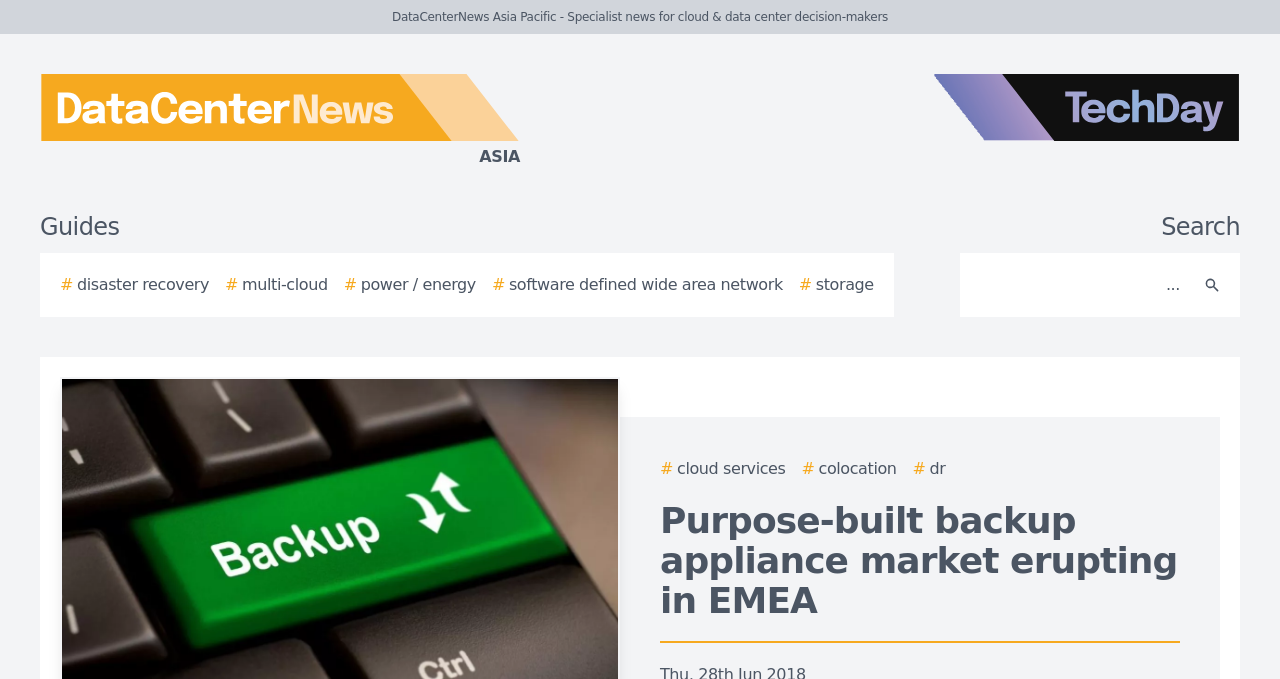Please locate the clickable area by providing the bounding box coordinates to follow this instruction: "Click on the TechDay logo".

[0.729, 0.109, 0.969, 0.249]